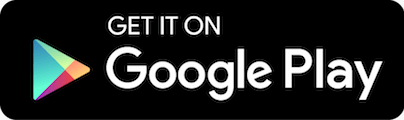Give a thorough explanation of the elements present in the image.

The image prominently displays the "Get it on Google Play" badge, set against a sleek black background. This badge serves as an invitation for users to download a specific application from the Google Play Store. Positioned below the playful and educational theme of the website showcasing puzzles designed for kids, this call-to-action aligns perfectly with the offerings aimed at toddlers and young children. The design is both eye-catching and accessible, encouraging engagement from parents looking for fun and educational resources for their children.